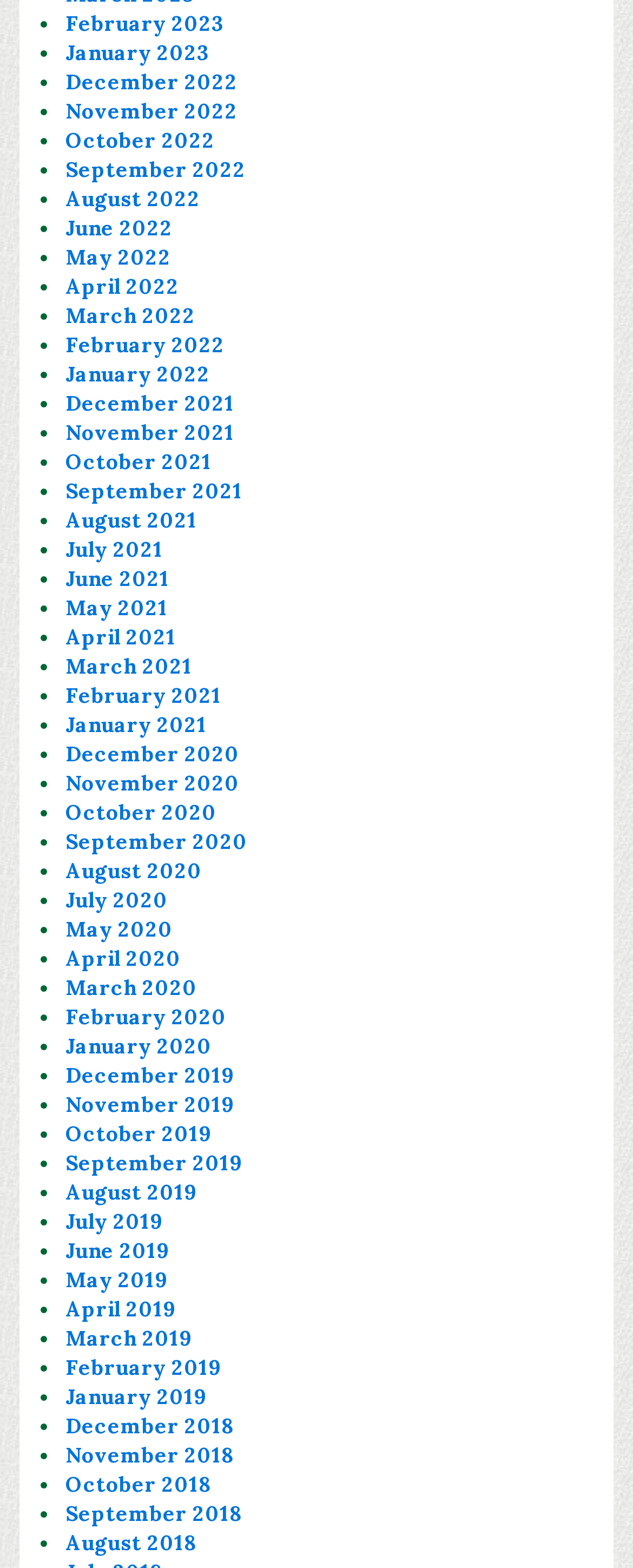Please identify the bounding box coordinates of the area that needs to be clicked to follow this instruction: "View May 2020".

[0.103, 0.584, 0.272, 0.602]